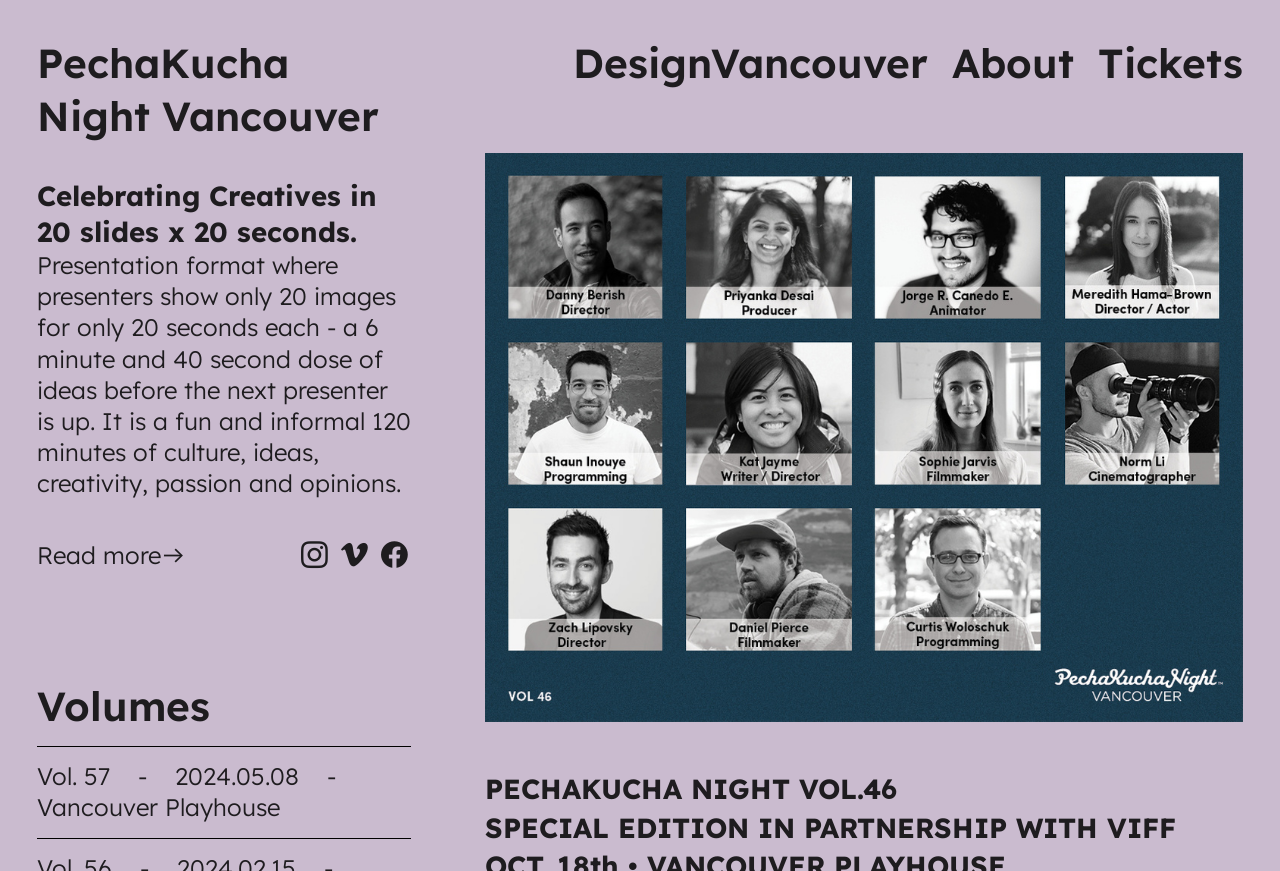Determine the bounding box coordinates of the clickable area required to perform the following instruction: "Buy tickets for PechaKucha Night VOL.46". The coordinates should be represented as four float numbers between 0 and 1: [left, top, right, bottom].

[0.858, 0.042, 0.971, 0.106]